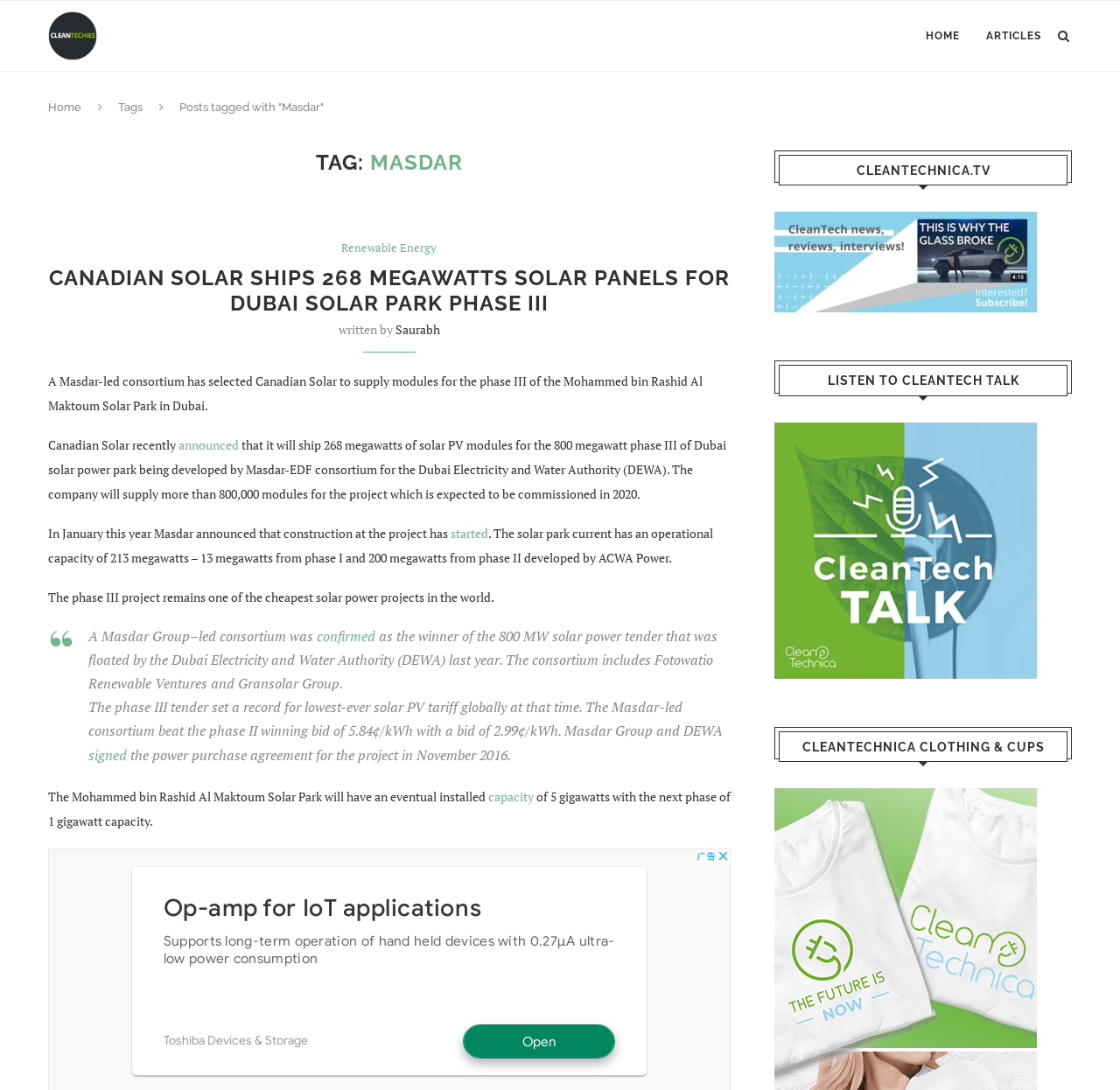Respond to the question below with a single word or phrase:
What is the name of the company that will supply modules for the solar park?

Canadian Solar